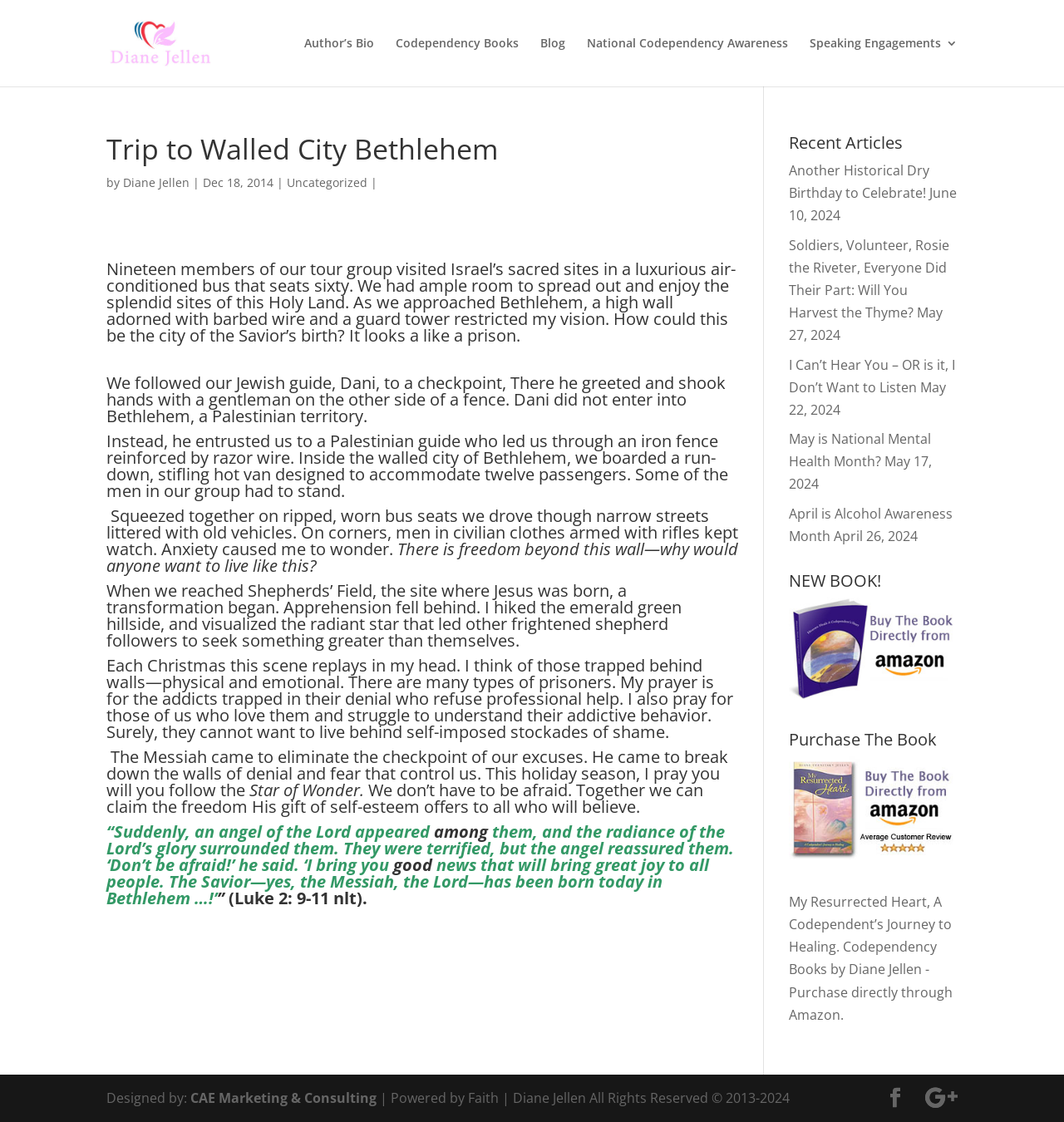Could you determine the bounding box coordinates of the clickable element to complete the instruction: "View recent articles"? Provide the coordinates as four float numbers between 0 and 1, i.e., [left, top, right, bottom].

[0.741, 0.12, 0.9, 0.142]